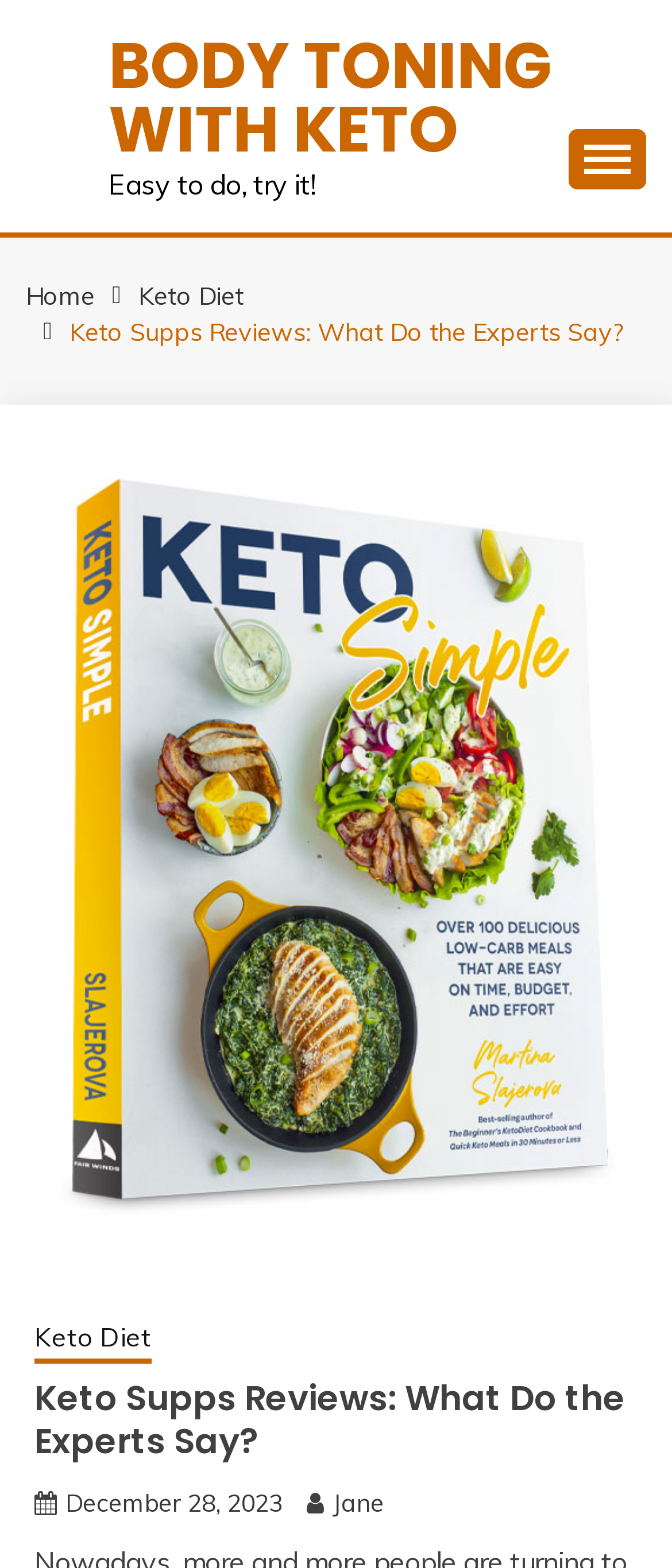Please find the bounding box coordinates of the section that needs to be clicked to achieve this instruction: "Click the 'December 28, 2023' link".

[0.097, 0.948, 0.421, 0.968]